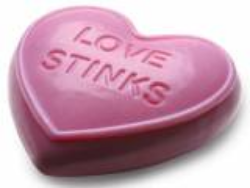Paint a vivid picture of the image with your description.

The image features a heart-shaped candy with the phrase "LOVE STINKS" embossed on its surface. This playful and somewhat tongue-in-cheek sentiment is often associated with the ups and downs of love, particularly around Valentine's Day. The candy's pink color adds a whimsical touch, contrasting with its blunt message. This image ties into a broader discussion on the complexities of love, as referenced in the accompanying text about personal emotions and experiences related to relationships. It serves as a visual representation of the titled sentiment, capturing both the sweetness and bitterness that can accompany romantic feelings.